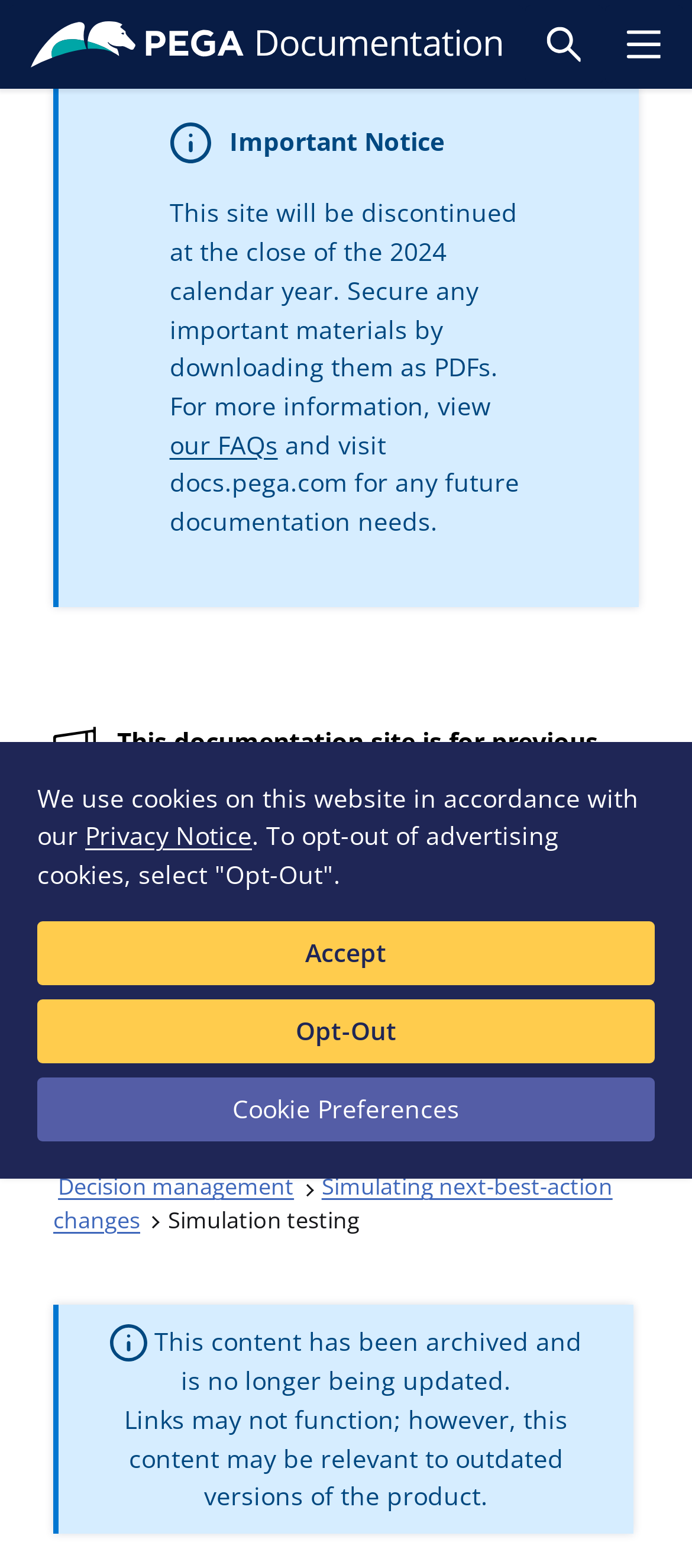Using the element description provided, determine the bounding box coordinates in the format (top-left x, top-left y, bottom-right x, bottom-right y). Ensure that all values are floating point numbers between 0 and 1. Element description: Cookie Preferences

[0.054, 0.687, 0.946, 0.728]